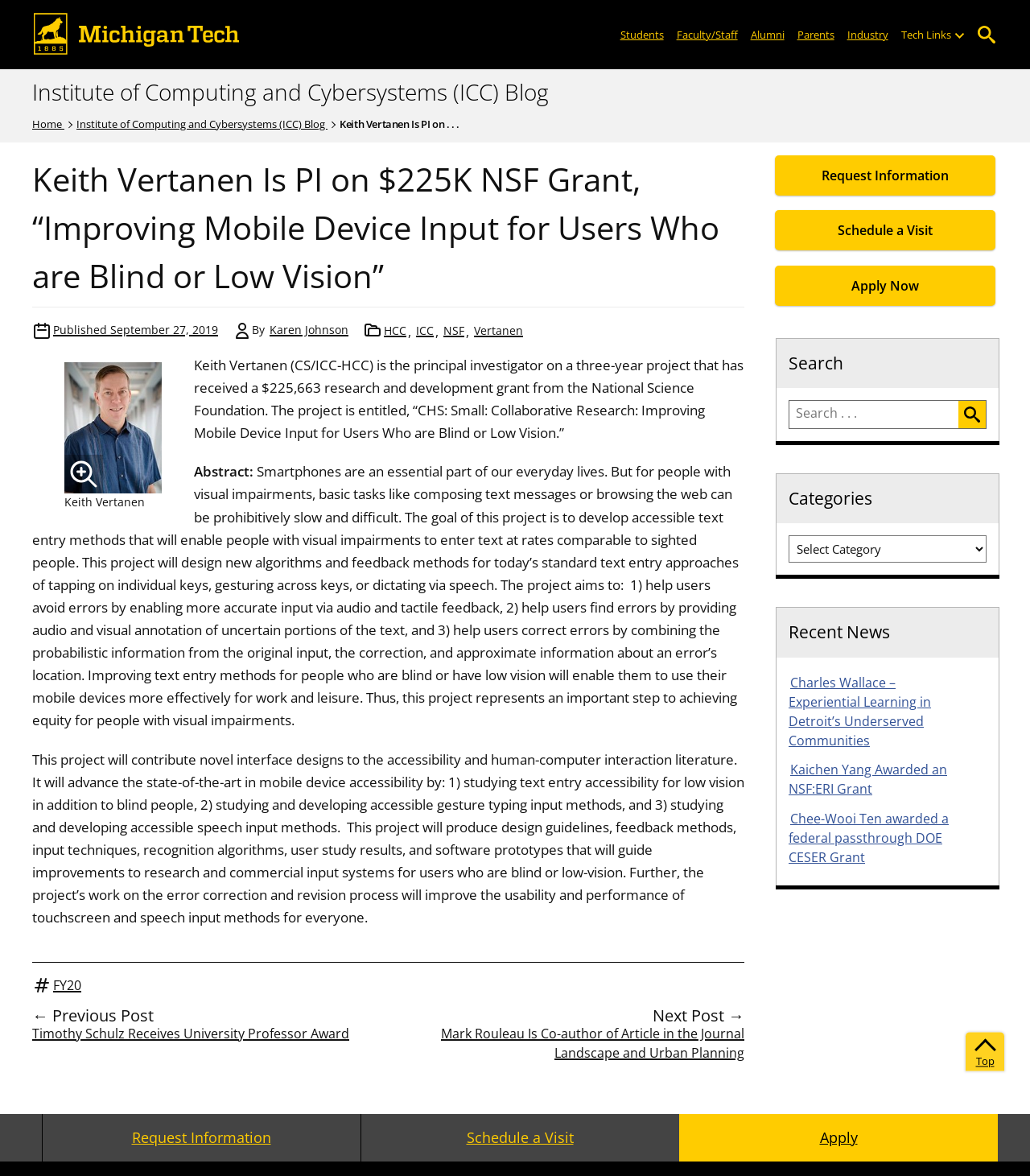Given the description "Uncategorized", determine the bounding box of the corresponding UI element.

None